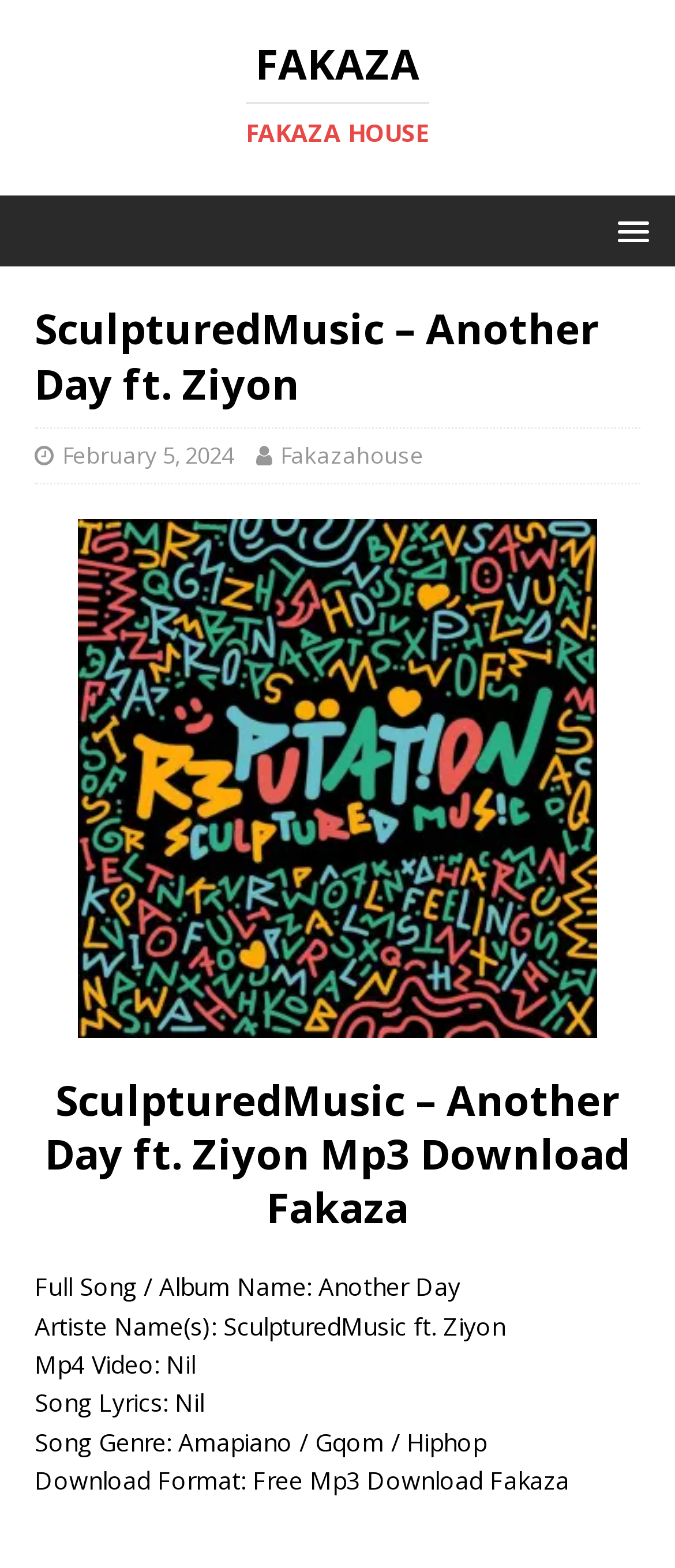Provide a comprehensive description of the webpage.

The webpage is about a music download platform, specifically featuring the song "Another Day" by SculpturedMusic ft. Ziyon. At the top-left corner, there is a link to "FAKAZA FAKAZA HOUSE" with a heading that breaks down into two parts: "FAKAZA" and "FAKAZA HOUSE". 

On the top-right side, there is a menu link with a popup. Below this menu, there is a header section that contains the song title "SculpturedMusic – Another Day ft. Ziyon" and two links: "February 5, 2024" and "Fakazahouse". 

Further down, there is a heading for another album "ALBUM: SculpturedMusic – Reputation" accompanied by an image. Below this, there is a heading for the current song "SculpturedMusic – Another Day ft. Ziyon Mp3 Download Fakaza". 

The rest of the page is dedicated to providing details about the song, including the full song and album name, artiste names, and information about the mp4 video, song lyrics, song genre, and download format. There are five static text elements that display this information in a vertical list.